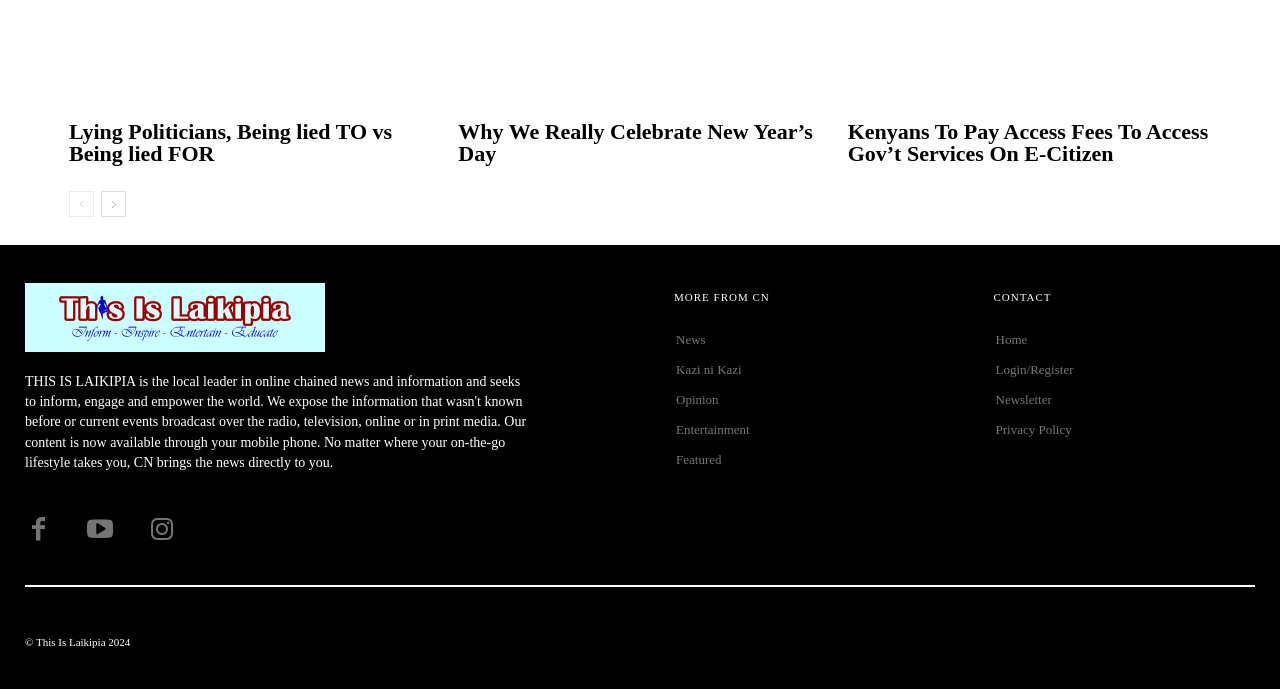Identify the bounding box coordinates of the element to click to follow this instruction: 'click on the link to read about lying politicians'. Ensure the coordinates are four float values between 0 and 1, provided as [left, top, right, bottom].

[0.054, 0.172, 0.306, 0.241]